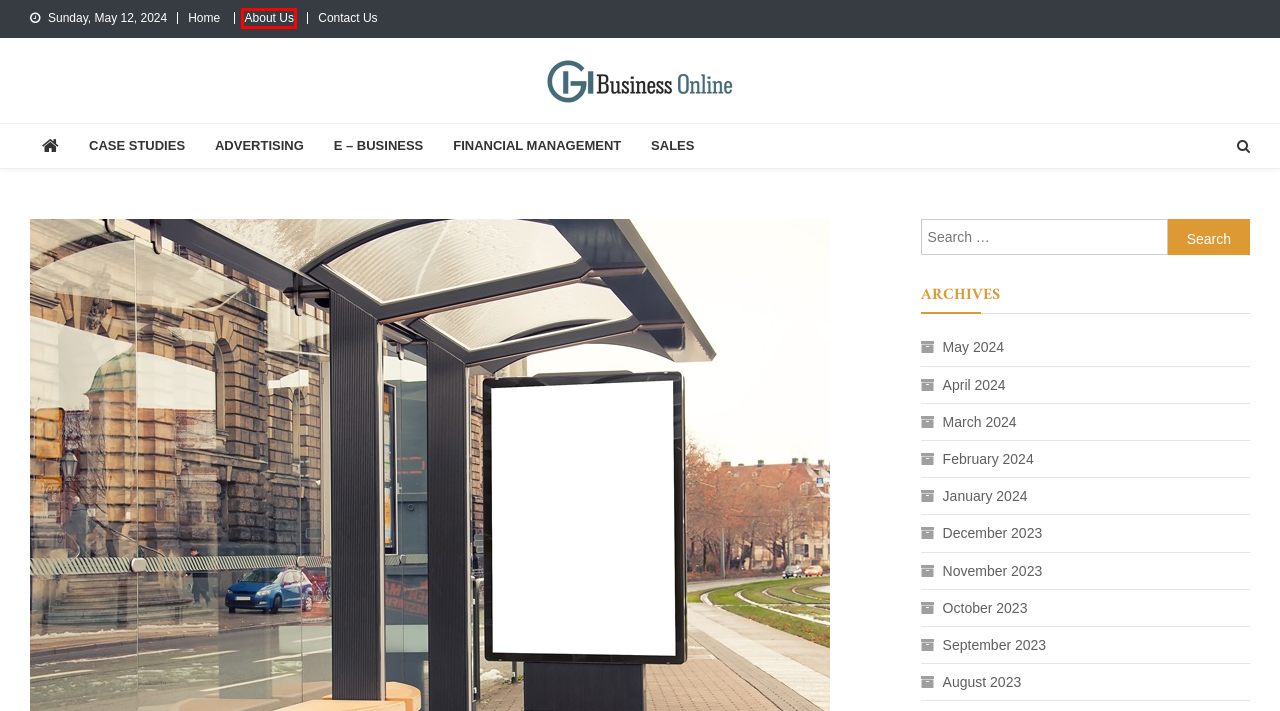You are given a screenshot of a webpage with a red rectangle bounding box around a UI element. Select the webpage description that best matches the new webpage after clicking the element in the bounding box. Here are the candidates:
A. Financial Management Archives - GH Business Online
B. October 2023 - GH Business Online
C. Case Studies Archives - GH Business Online
D. Contact Us - GH Business Online
E. About Us - GH Business Online
F. November 2023 - GH Business Online
G. April 2024 - GH Business Online
H. September 2023 - GH Business Online

E